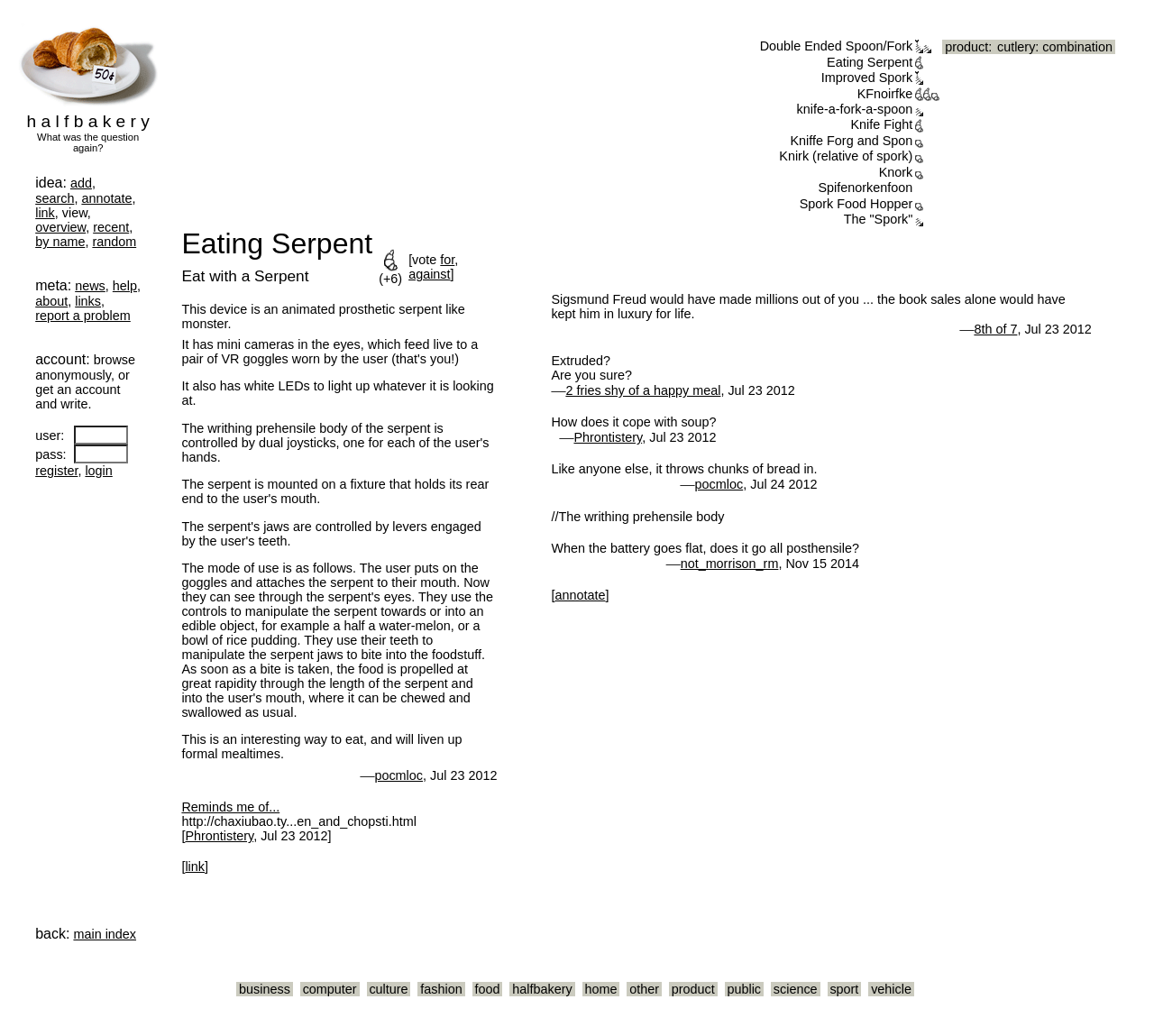Find the bounding box coordinates of the clickable region needed to perform the following instruction: "search". The coordinates should be provided as four float numbers between 0 and 1, i.e., [left, top, right, bottom].

[0.031, 0.185, 0.064, 0.199]